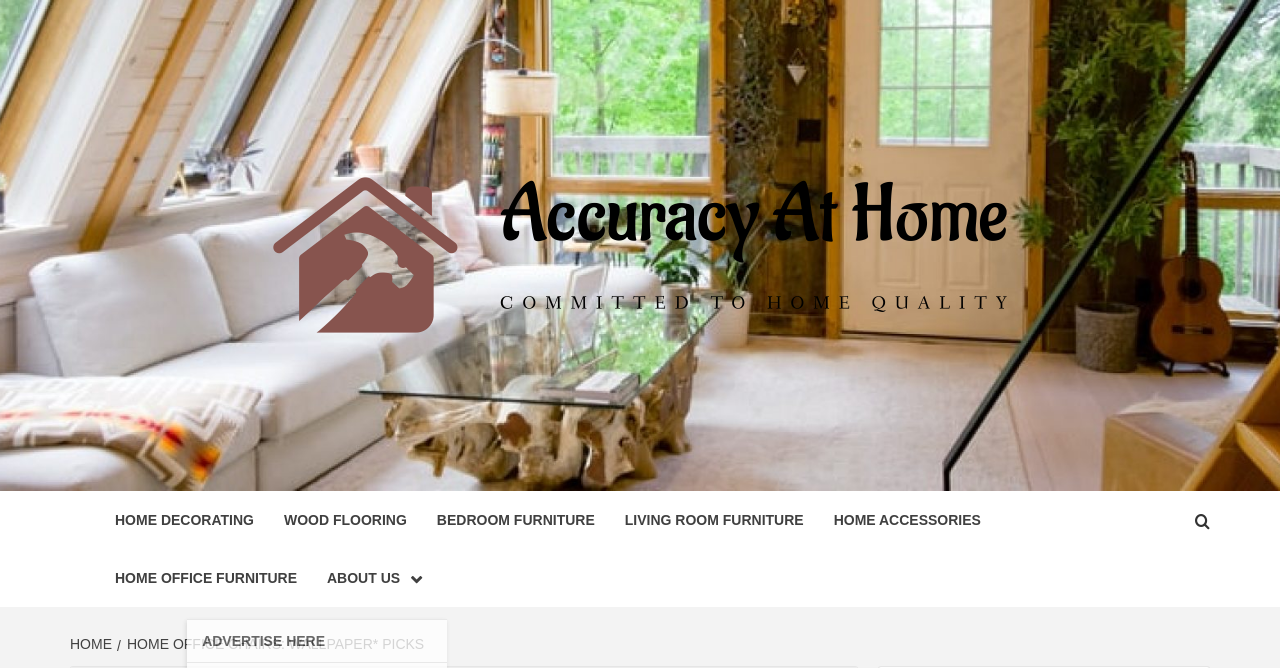Determine the bounding box coordinates of the section to be clicked to follow the instruction: "Search for something". The coordinates should be given as four float numbers between 0 and 1, formatted as [left, top, right, bottom].

None